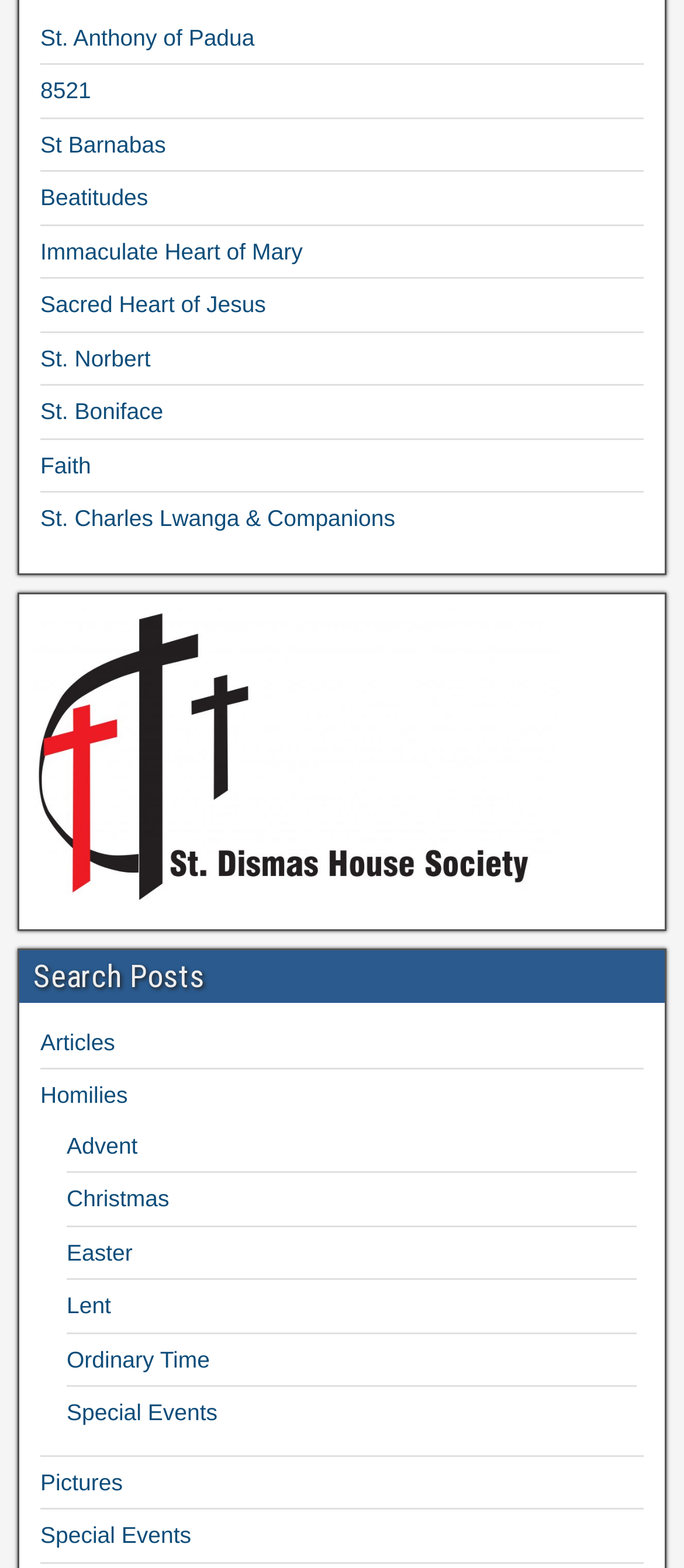Identify the bounding box coordinates for the element that needs to be clicked to fulfill this instruction: "Learn about St. Anthony of Padua". Provide the coordinates in the format of four float numbers between 0 and 1: [left, top, right, bottom].

[0.059, 0.015, 0.372, 0.032]